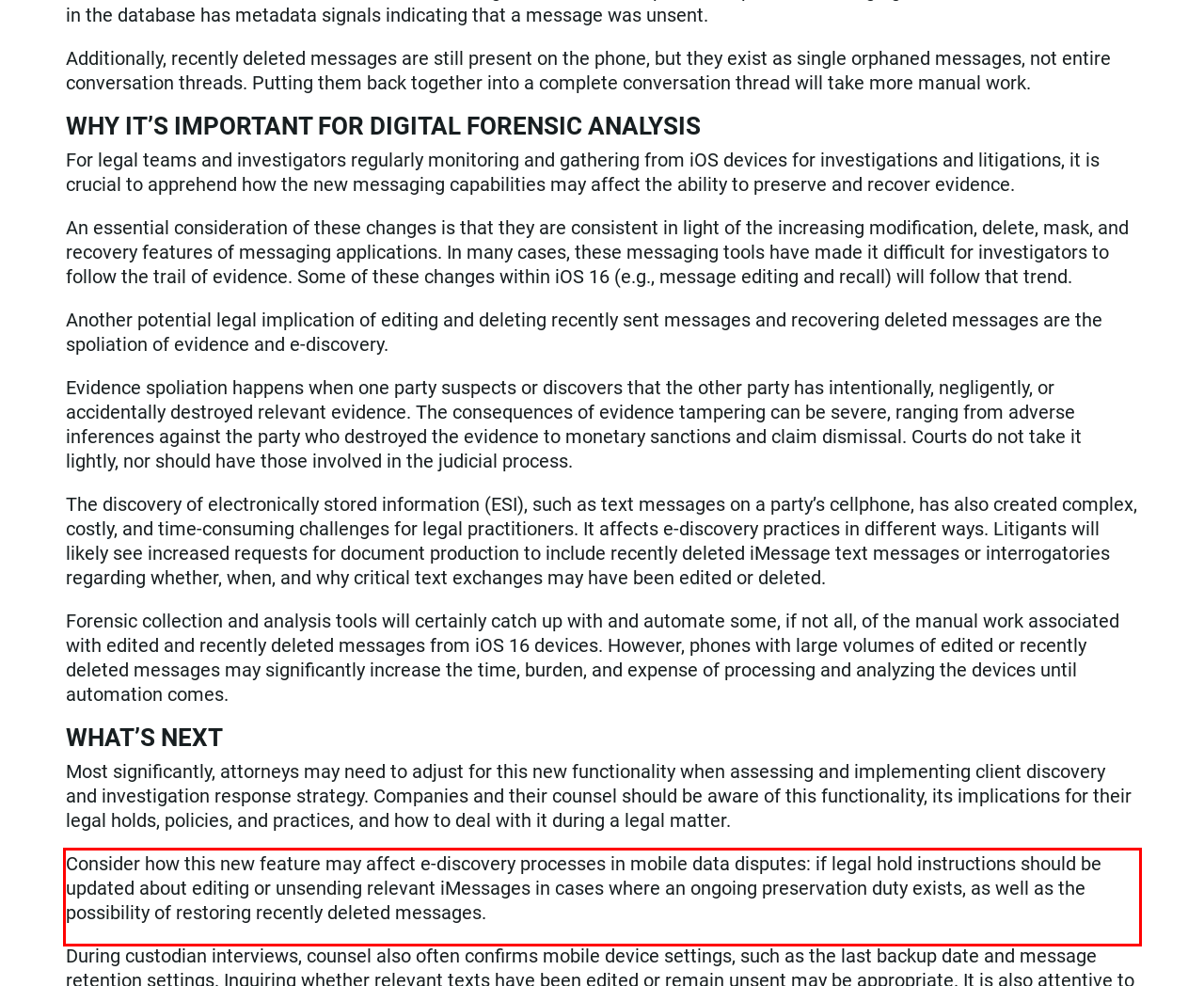You are looking at a screenshot of a webpage with a red rectangle bounding box. Use OCR to identify and extract the text content found inside this red bounding box.

Consider how this new feature may affect e-discovery processes in mobile data disputes: if legal hold instructions should be updated about editing or unsending relevant iMessages in cases where an ongoing preservation duty exists, as well as the possibility of restoring recently deleted messages.